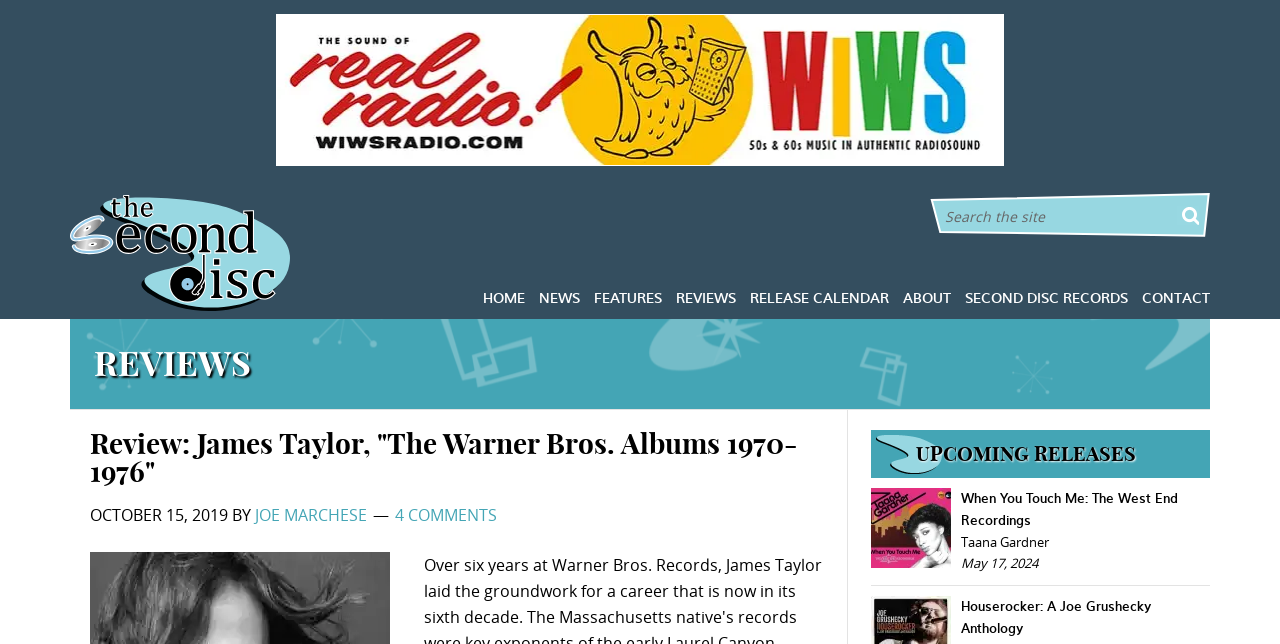Determine the bounding box coordinates of the clickable element to achieve the following action: 'Read the review of James Taylor's album'. Provide the coordinates as four float values between 0 and 1, formatted as [left, top, right, bottom].

[0.07, 0.668, 0.646, 0.755]